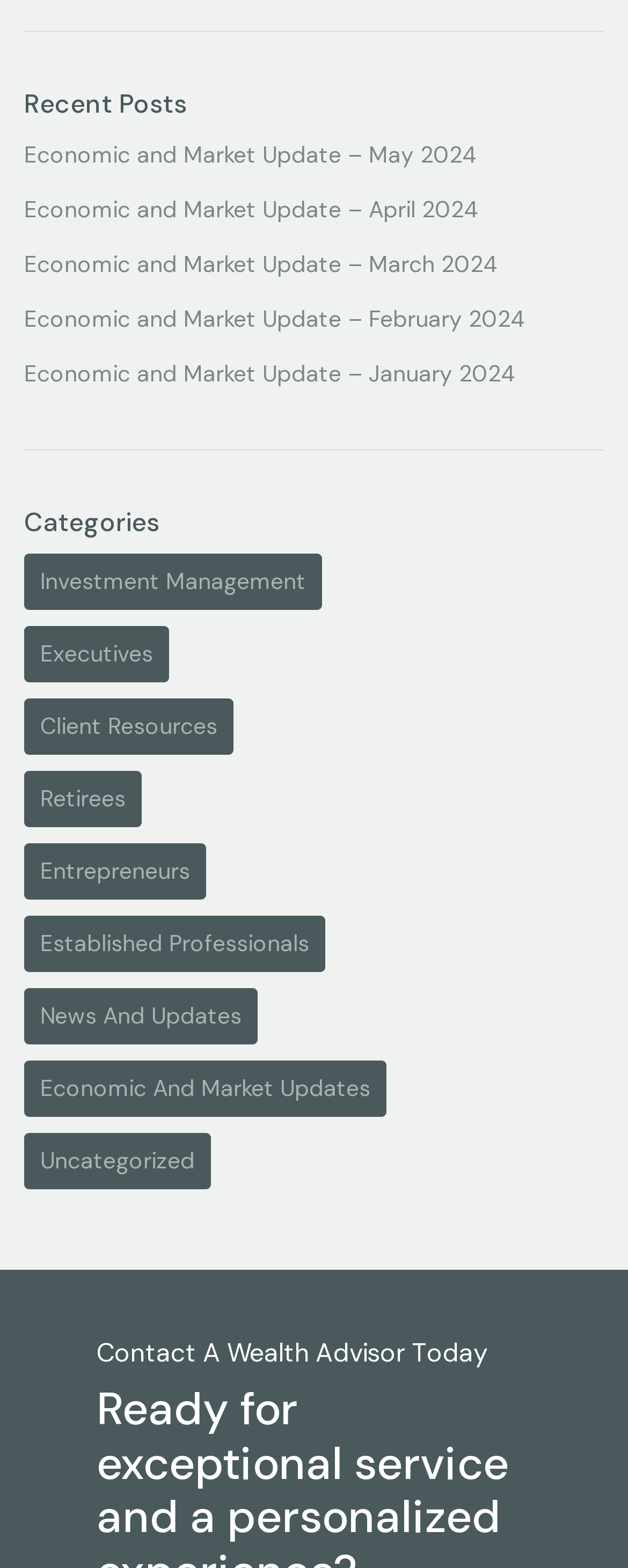Could you provide the bounding box coordinates for the portion of the screen to click to complete this instruction: "browse categories"?

[0.038, 0.323, 0.962, 0.343]